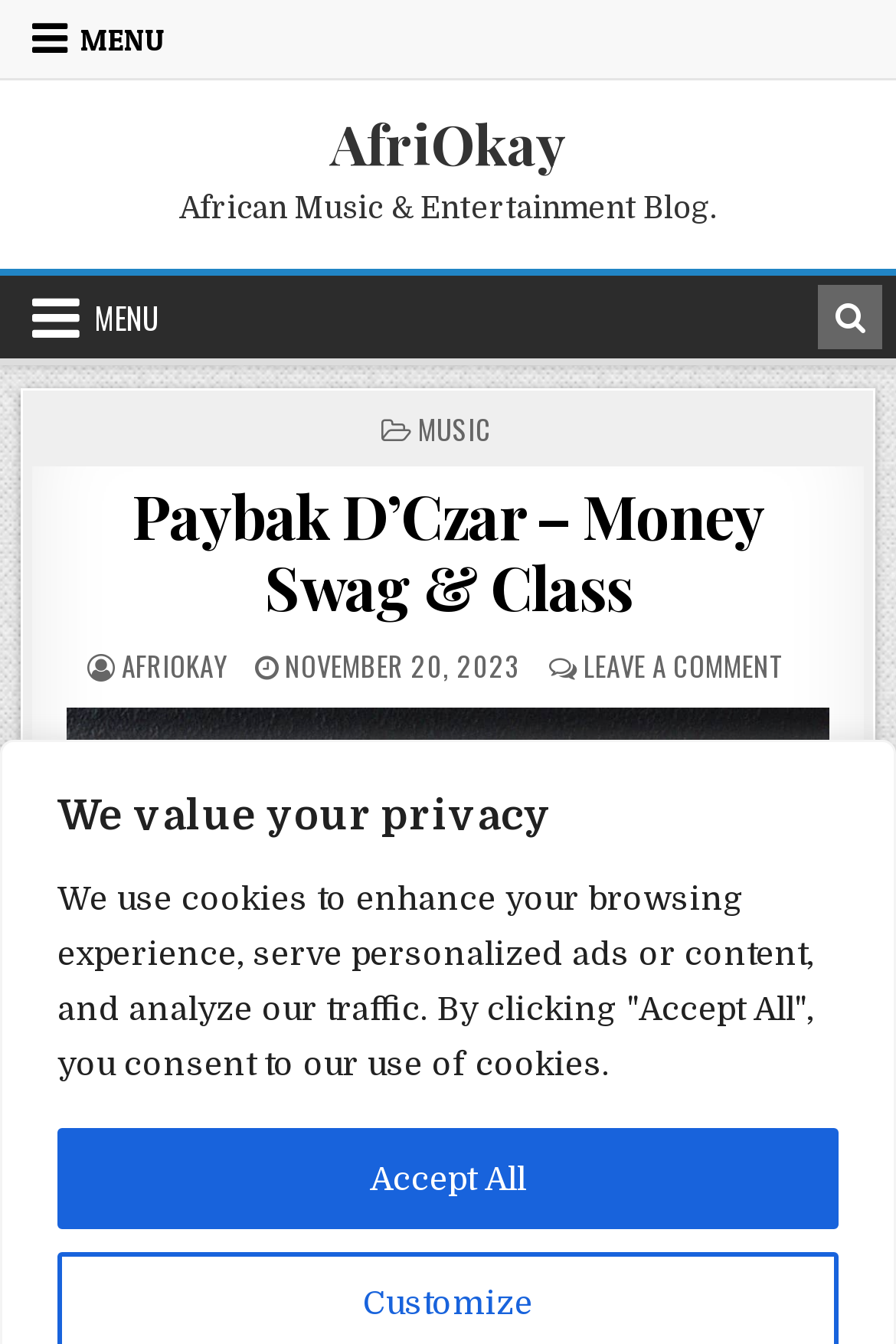What is the name of the music blog?
Examine the image and provide an in-depth answer to the question.

I found the answer by looking at the top-left section of the webpage, where it says 'AfriOkay' in a prominent font, indicating that it's the name of the music blog.